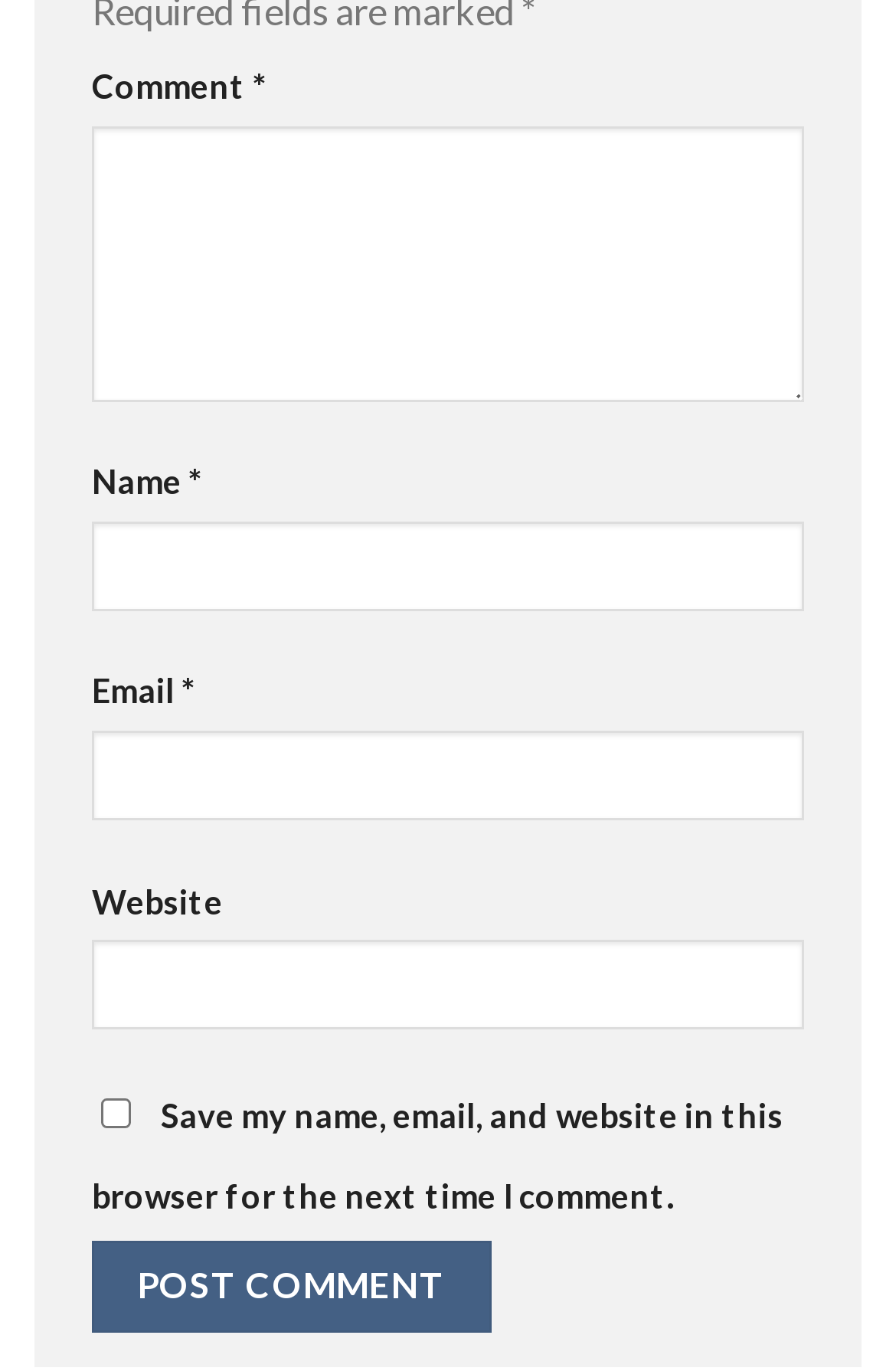What is the button at the bottom of the page for?
Can you offer a detailed and complete answer to this question?

The button at the bottom of the page is labeled 'Post Comment', which suggests that its purpose is to submit the comment information entered by the user.